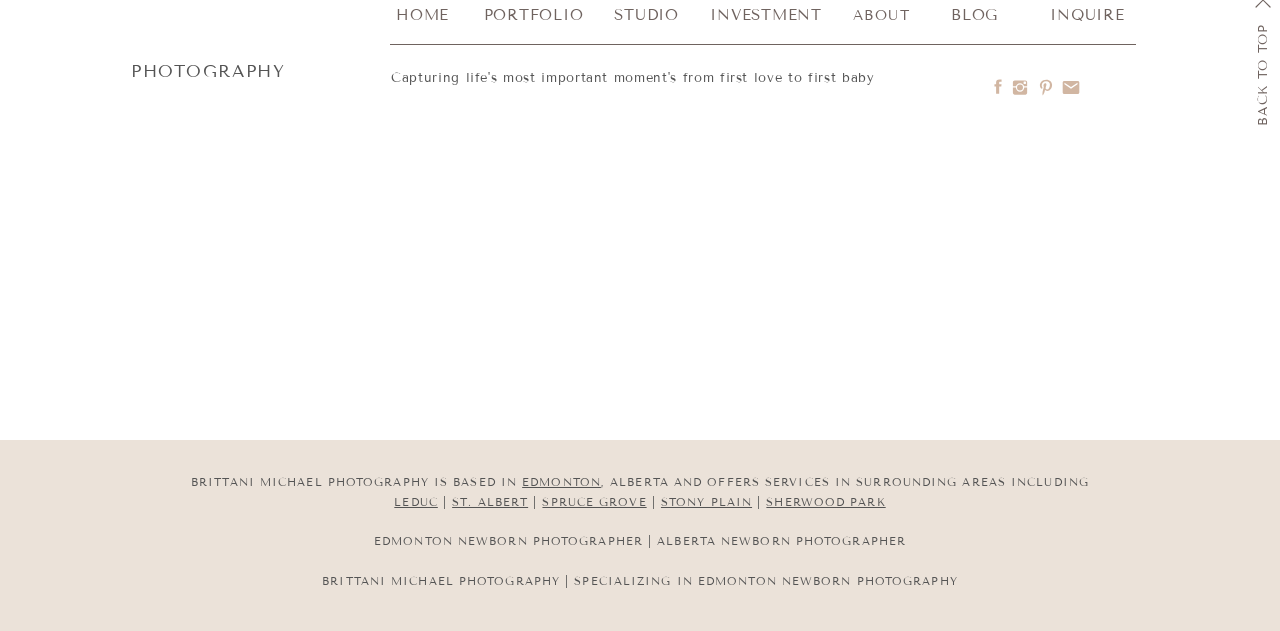Determine the bounding box coordinates for the area that should be clicked to carry out the following instruction: "Visit the 'STUDIO' page".

[0.477, 0.003, 0.533, 0.04]